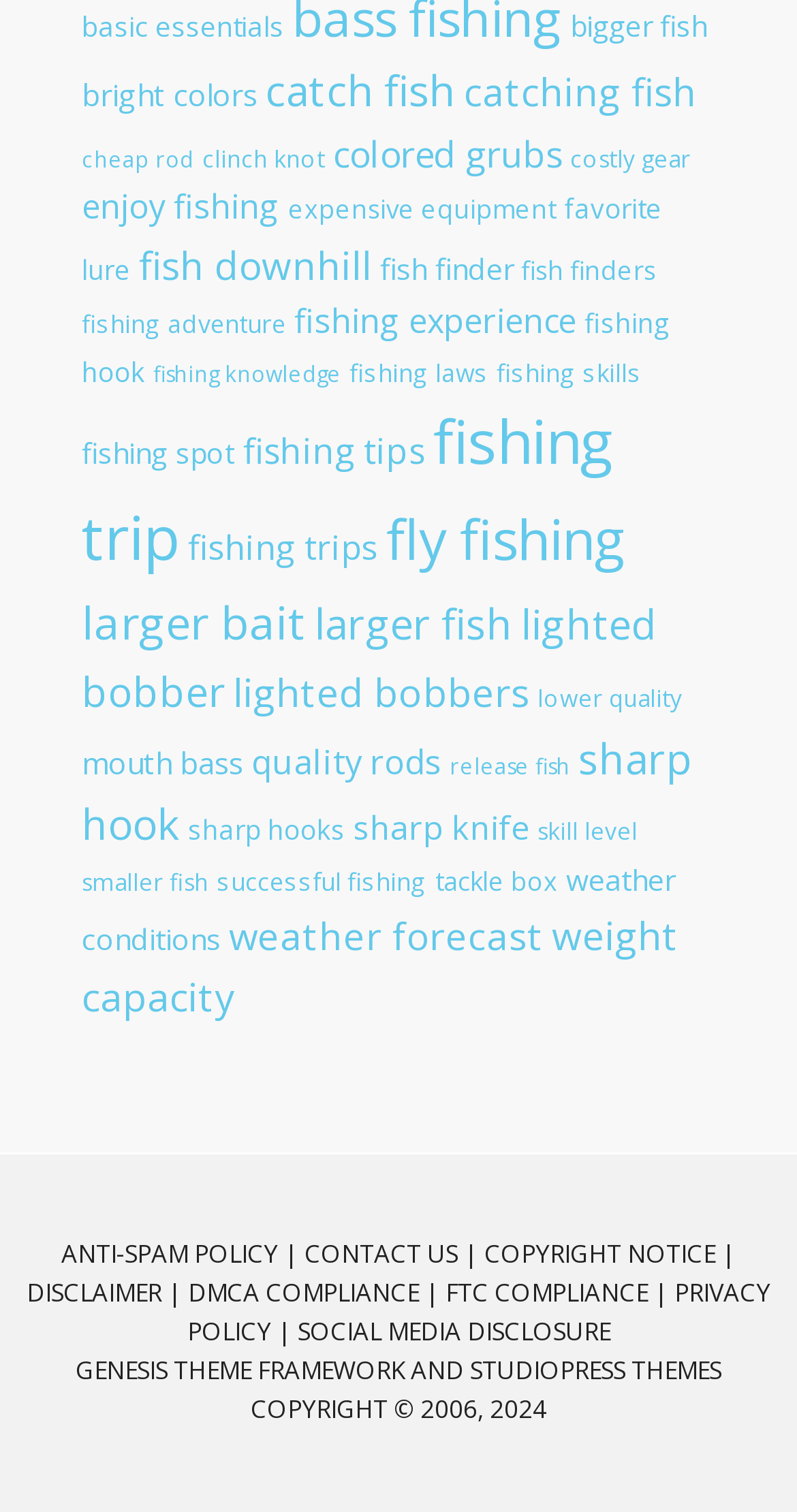Based on the image, provide a detailed and complete answer to the question: 
What is the purpose of the 'ANTI-SPAM POLICY' link?

The link 'ANTI-SPAM POLICY |' suggests that it leads to a page that outlines the website's anti-spam policy, which is likely to inform users about the website's stance on spamming and how it handles spam-related issues.